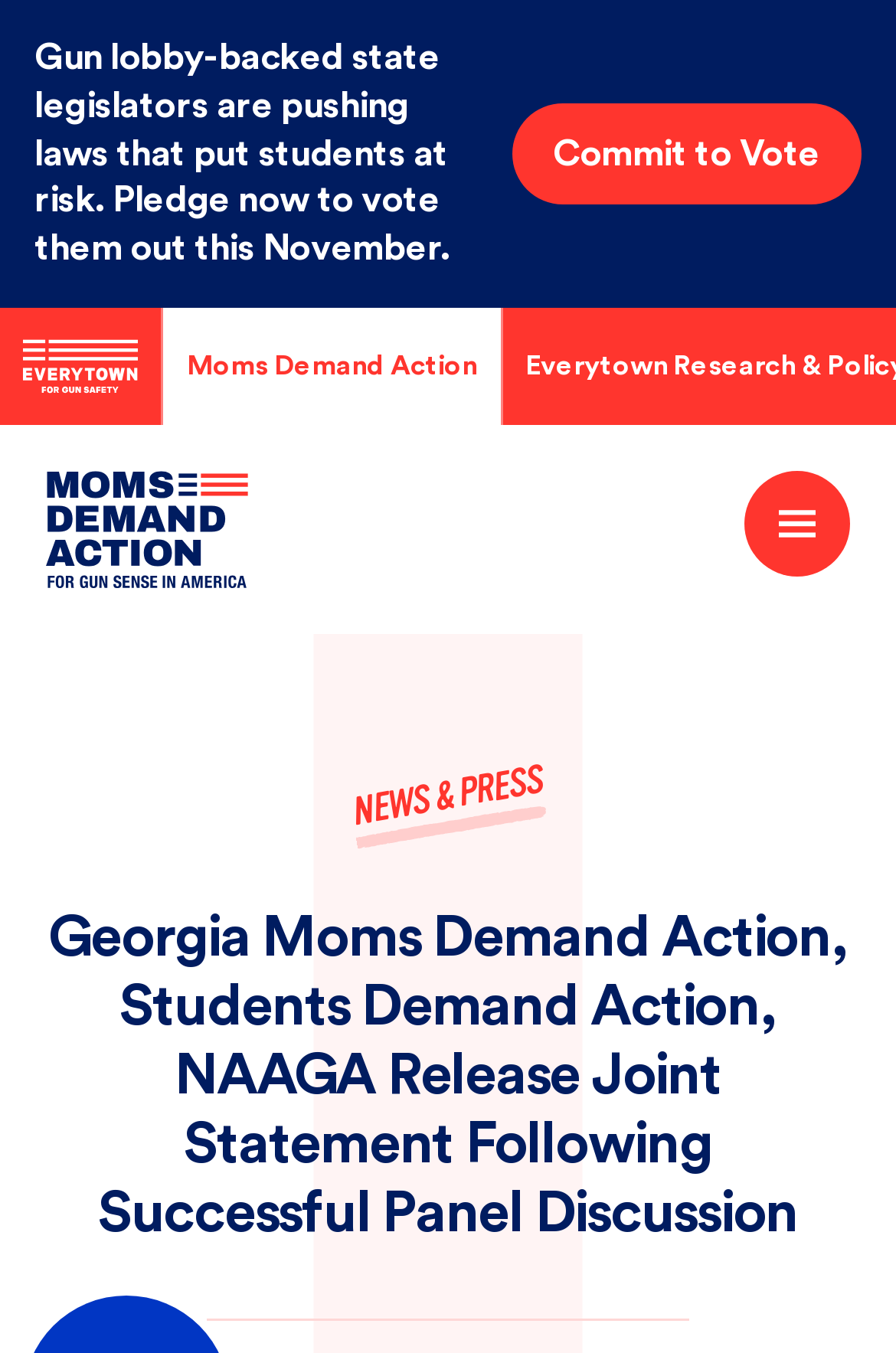Utilize the details in the image to give a detailed response to the question: What is the topic of the joint statement released by Georgia Moms Demand Action, Students Demand Action, and NAAGA?

The heading element with ID 156 has the text 'Georgia Moms Demand Action, Students Demand Action, NAAGA Release Joint Statement Following Successful Panel Discussion', which indicates that the topic of the joint statement is a panel discussion.